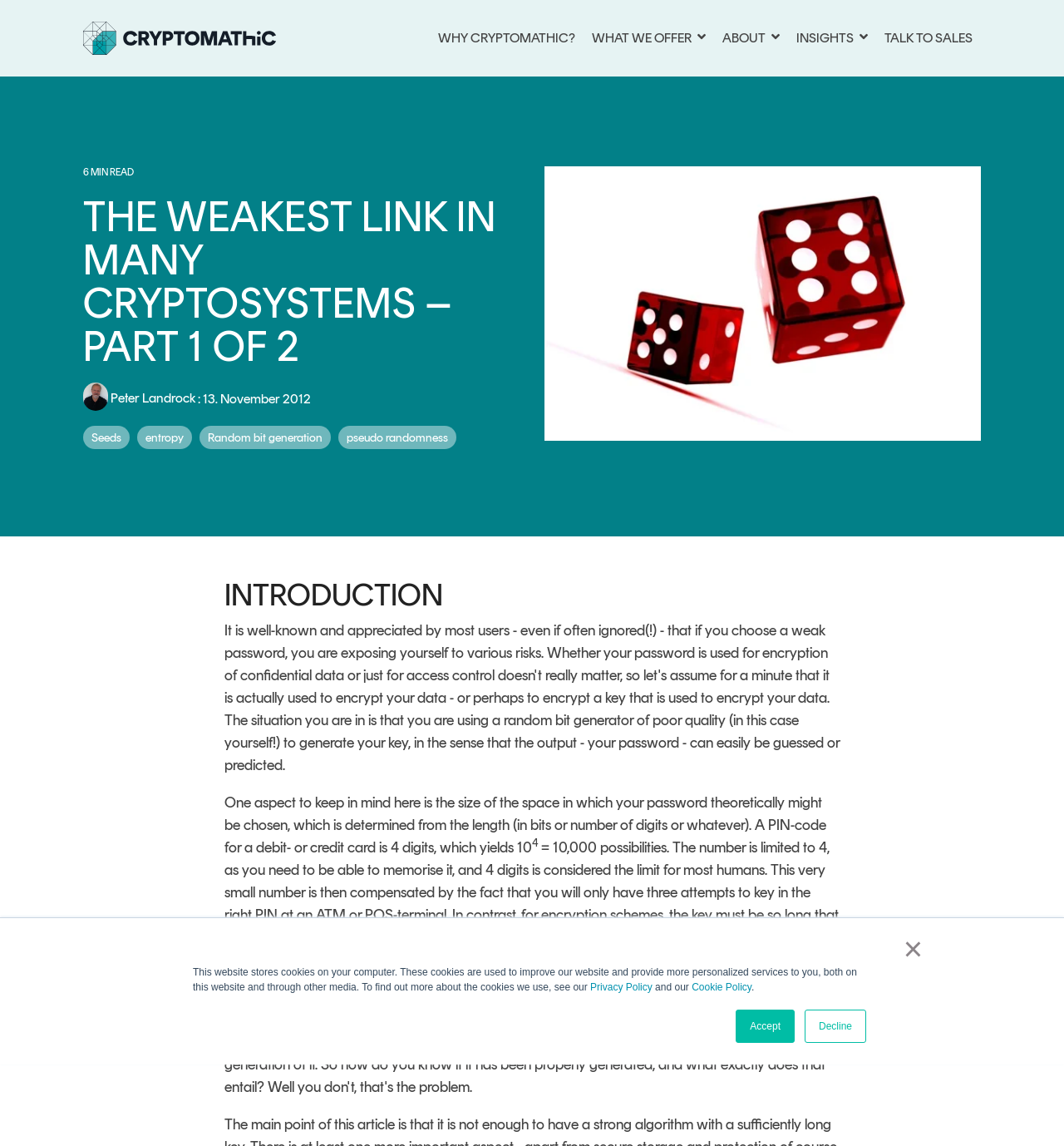Please indicate the bounding box coordinates for the clickable area to complete the following task: "Click the 'WHY CRYPTOMATHIC?' link". The coordinates should be specified as four float numbers between 0 and 1, i.e., [left, top, right, bottom].

[0.412, 0.022, 0.541, 0.045]